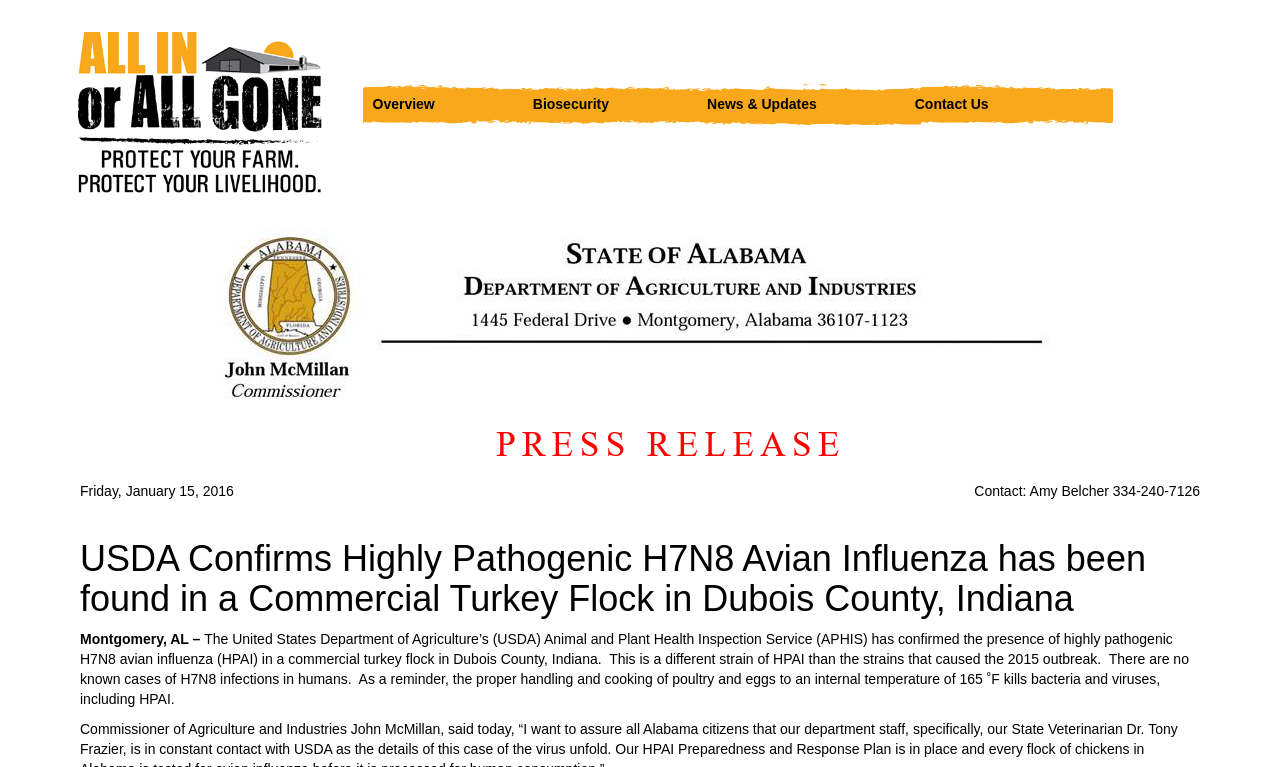Provide the bounding box coordinates of the HTML element this sentence describes: "Overview". The bounding box coordinates consist of four float numbers between 0 and 1, i.e., [left, top, right, bottom].

[0.291, 0.109, 0.34, 0.161]